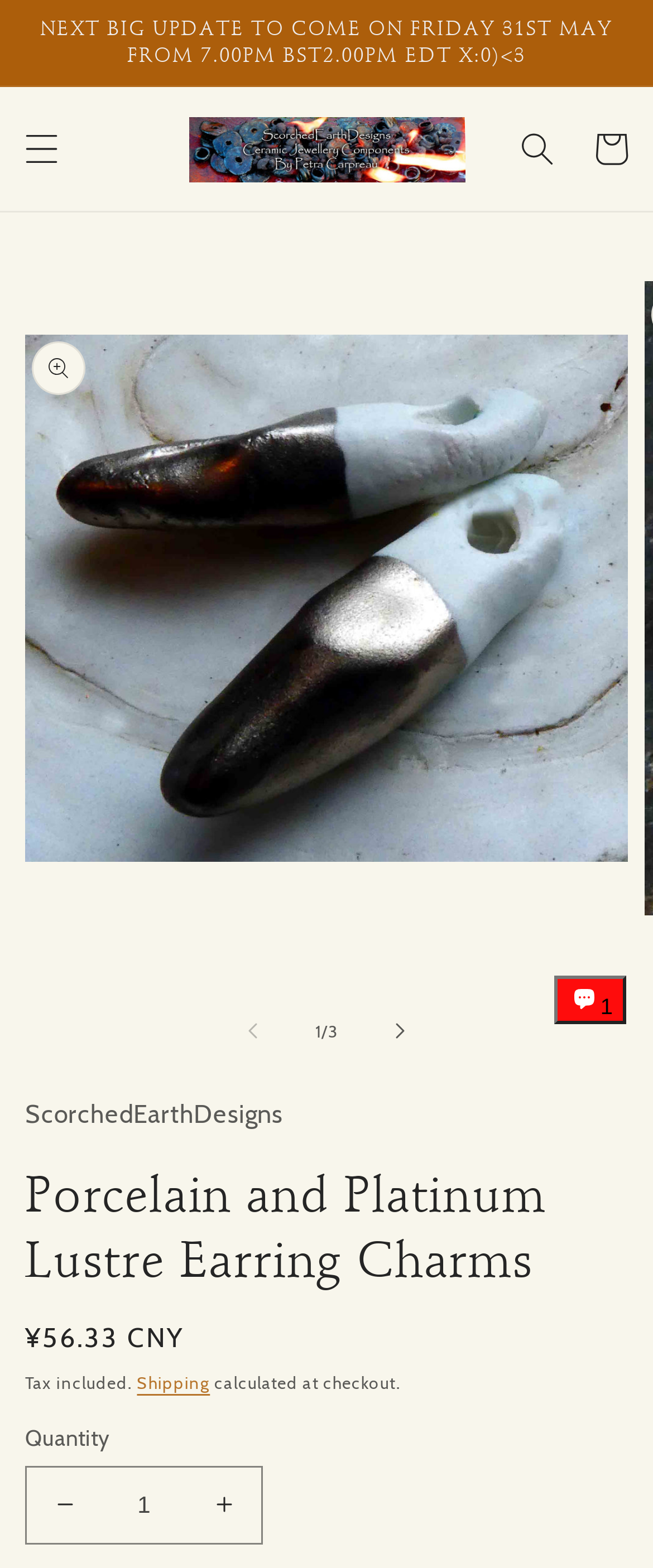What is the tax policy for this product?
Provide a fully detailed and comprehensive answer to the question.

I found the tax policy for this product by looking at the text 'Tax included.' below the product price, which indicates that the price already includes tax.